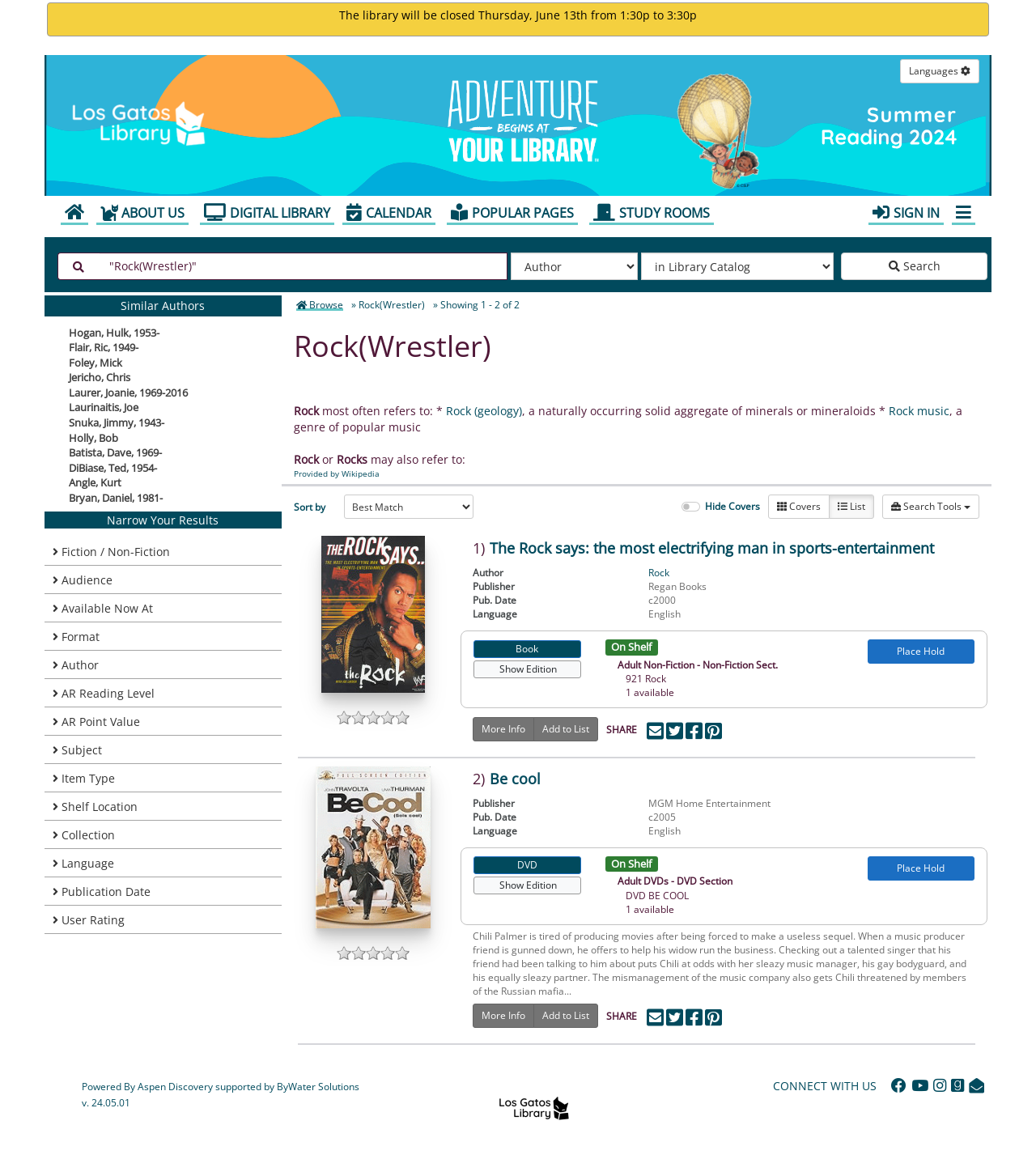Please specify the bounding box coordinates of the area that should be clicked to accomplish the following instruction: "Filter by fiction or non-fiction". The coordinates should consist of four float numbers between 0 and 1, i.e., [left, top, right, bottom].

[0.043, 0.457, 0.271, 0.481]